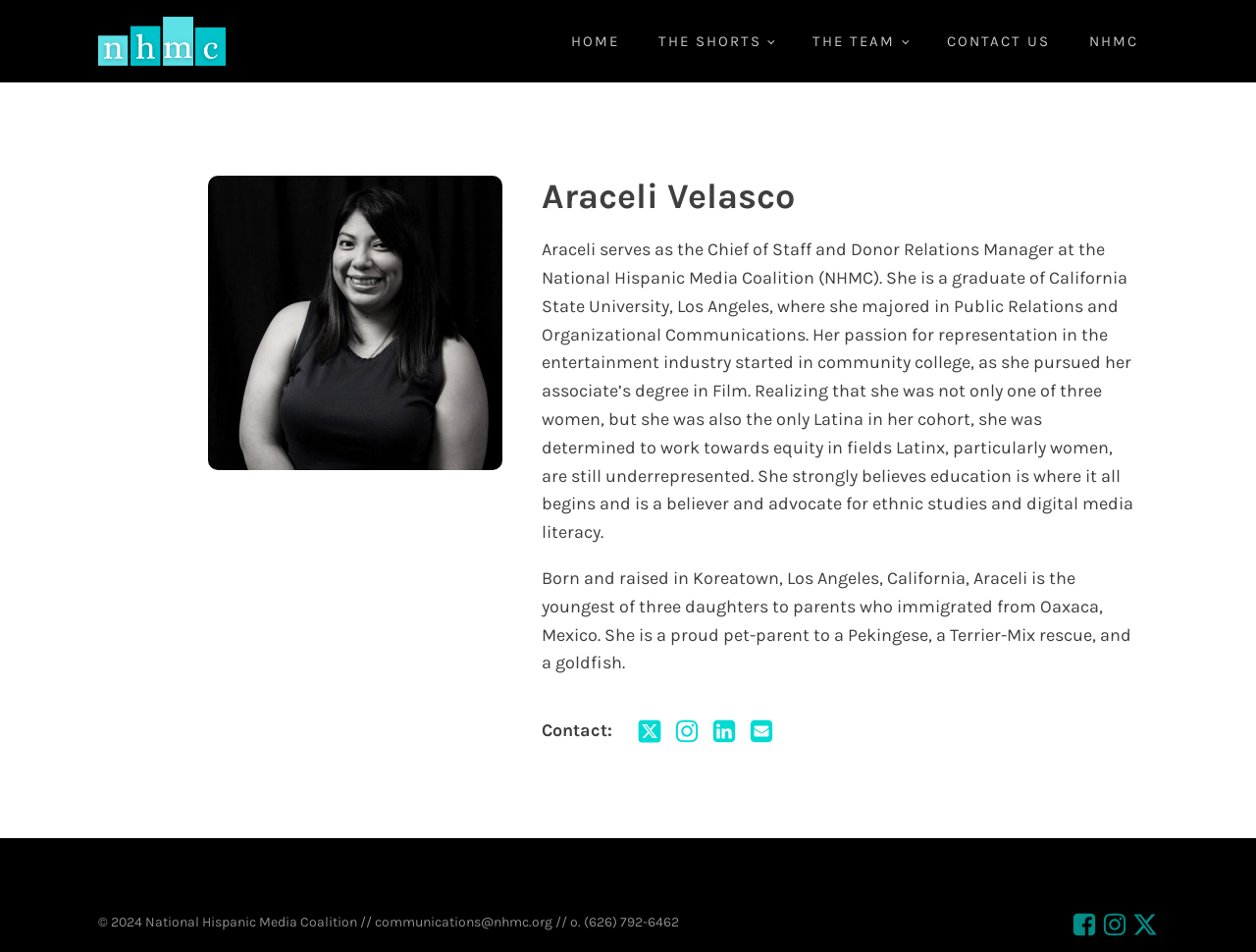Based on the image, please elaborate on the answer to the following question:
What is the contact email address provided?

The webpage provides a contact section, which includes an email address, communications@nhmc.org, and a phone number.